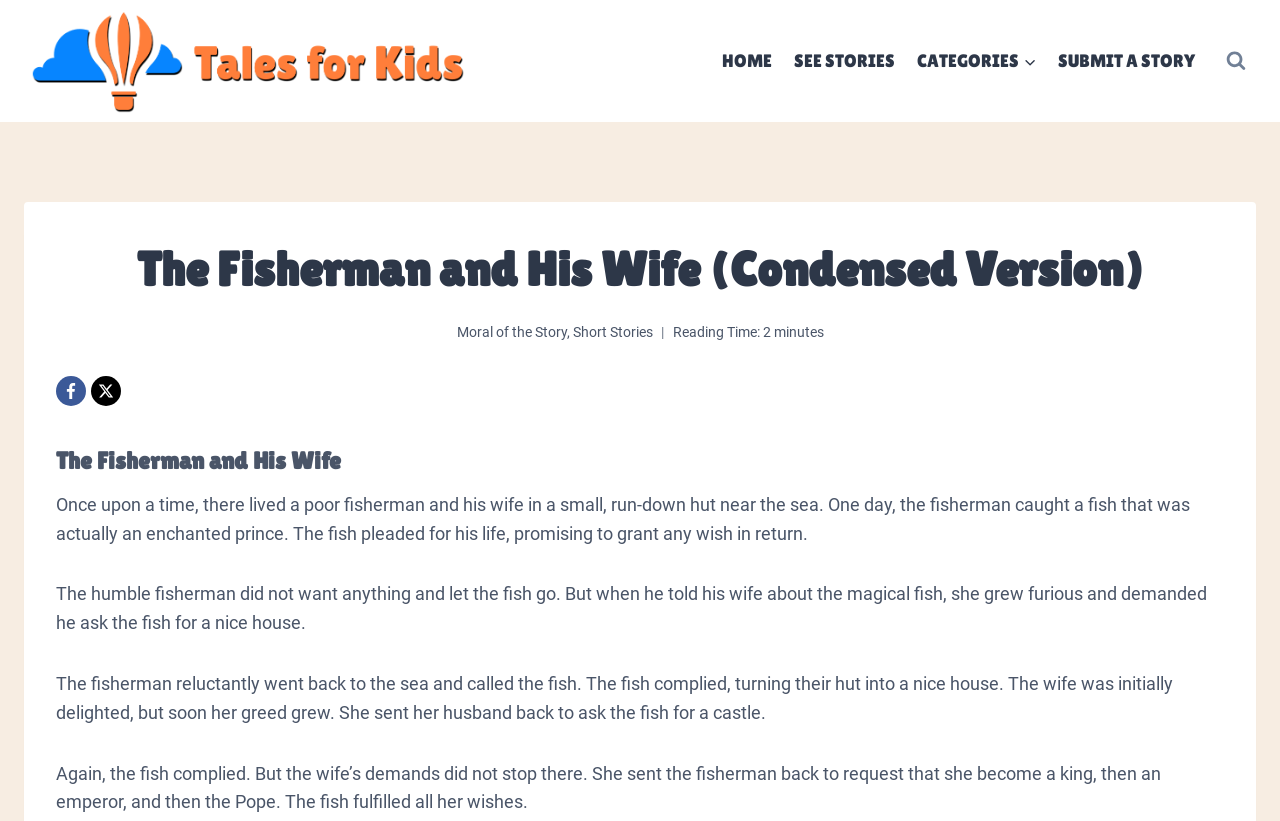Show the bounding box coordinates of the element that should be clicked to complete the task: "view search form".

[0.95, 0.05, 0.981, 0.099]